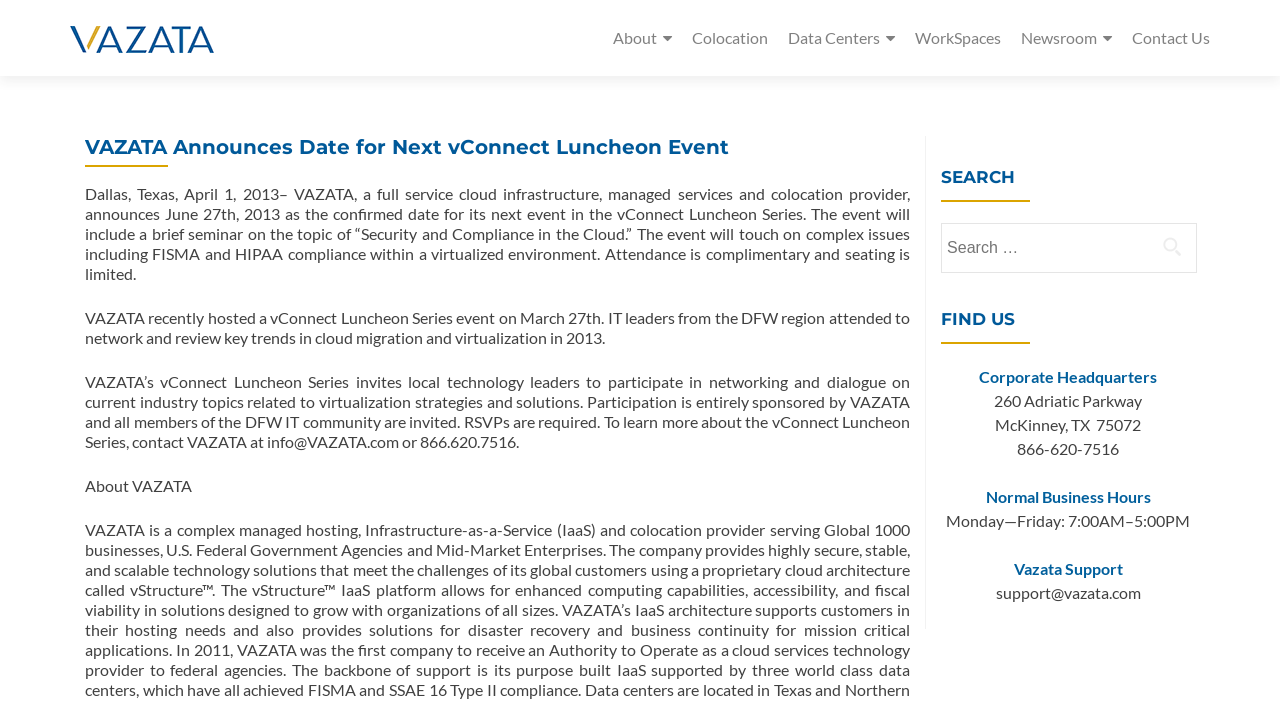Please find the bounding box coordinates of the section that needs to be clicked to achieve this instruction: "Learn more about the vConnect Luncheon Series".

[0.066, 0.528, 0.711, 0.64]